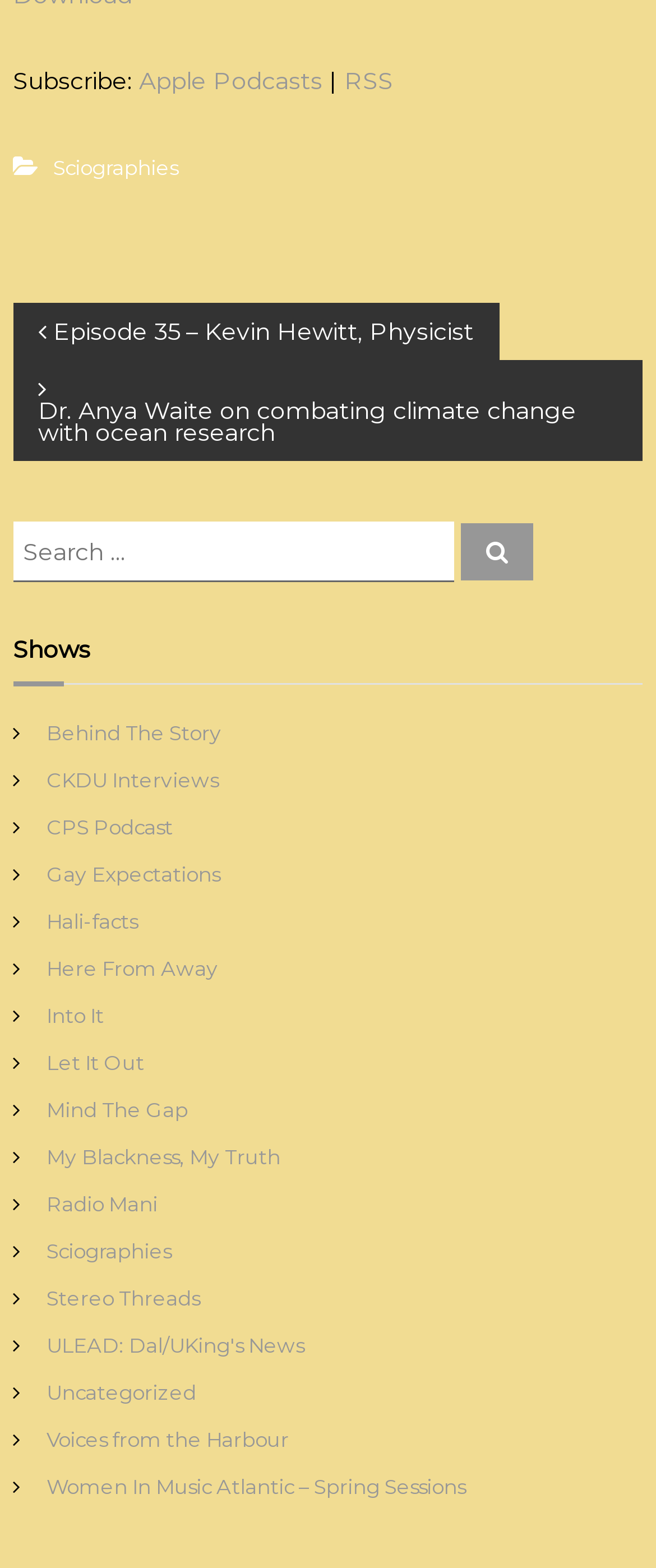Identify the bounding box coordinates of the area that should be clicked in order to complete the given instruction: "Navigate to the next post". The bounding box coordinates should be four float numbers between 0 and 1, i.e., [left, top, right, bottom].

[0.02, 0.193, 0.761, 0.23]